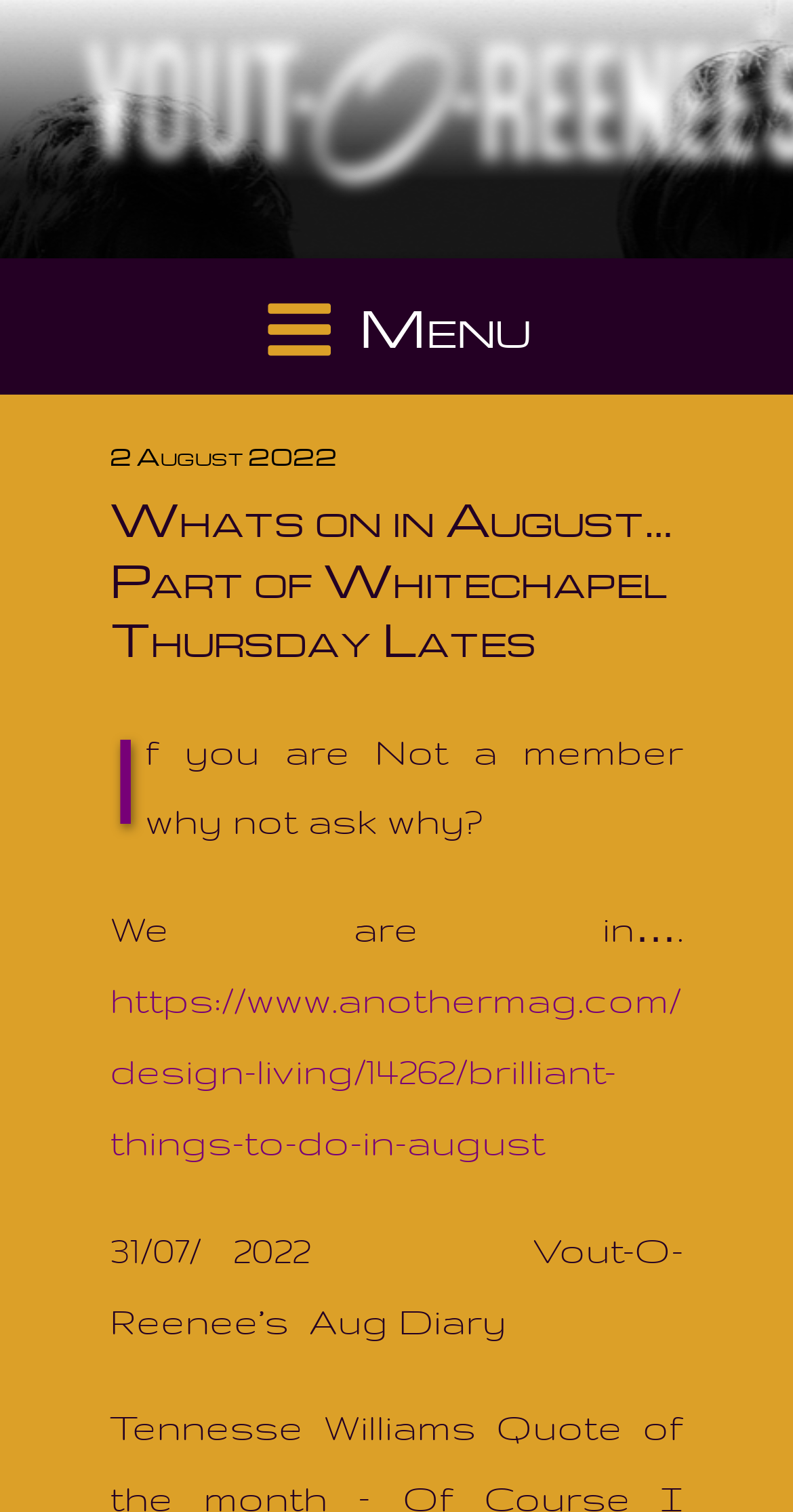Using the provided element description, identify the bounding box coordinates as (top-left x, top-left y, bottom-right x, bottom-right y). Ensure all values are between 0 and 1. Description: Menu

[0.299, 0.171, 0.701, 0.261]